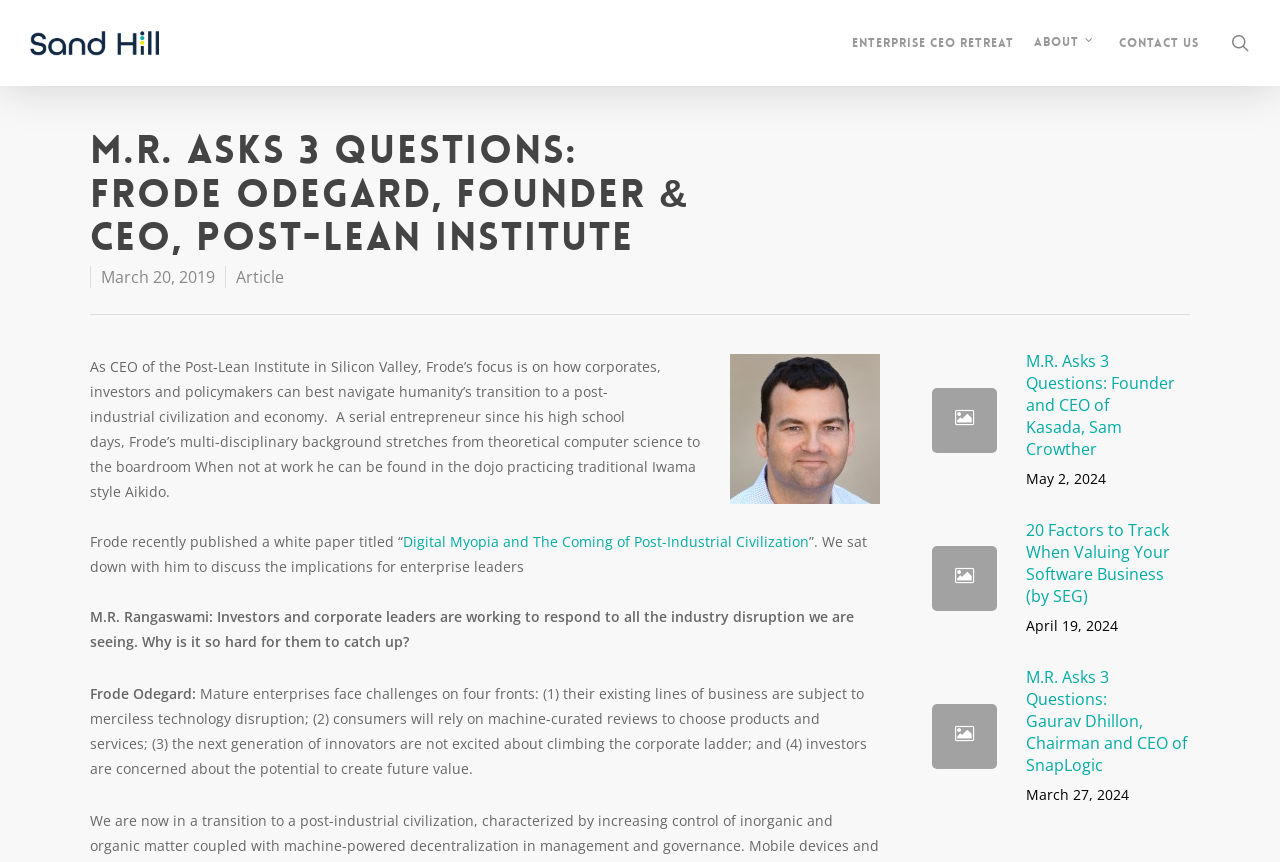Given the element description: "search", predict the bounding box coordinates of this UI element. The coordinates must be four float numbers between 0 and 1, given as [left, top, right, bottom].

[0.959, 0.038, 0.978, 0.061]